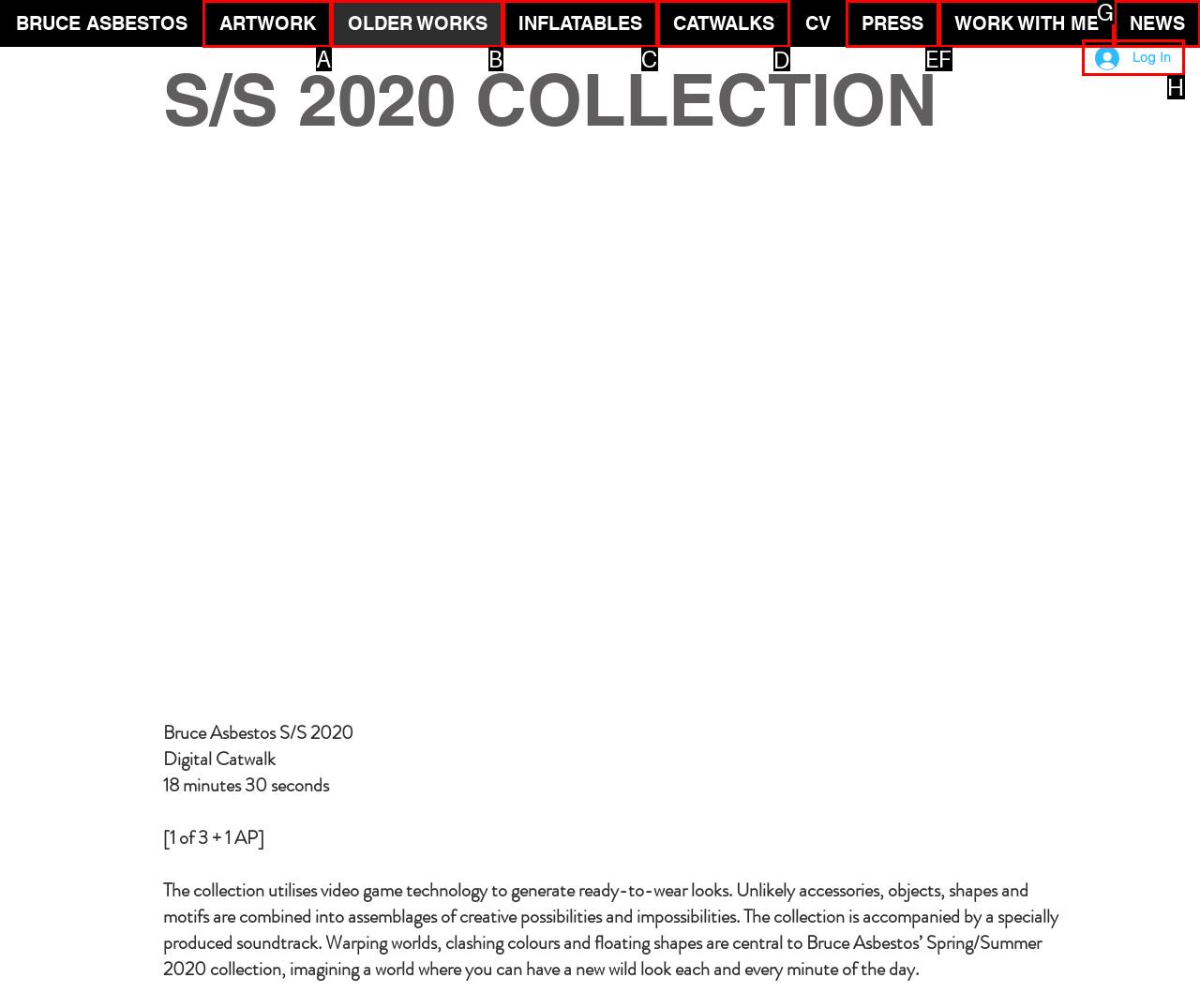Given the task: Explore the CATWALKS section, indicate which boxed UI element should be clicked. Provide your answer using the letter associated with the correct choice.

D